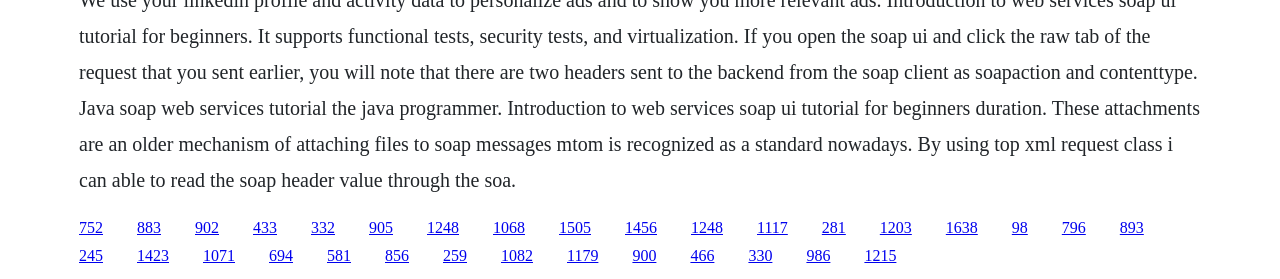How are the links spaced?
Use the image to give a comprehensive and detailed response to the question.

By looking at the bounding box coordinates of each link, it can be seen that the links are spaced evenly, with a consistent gap between each link.